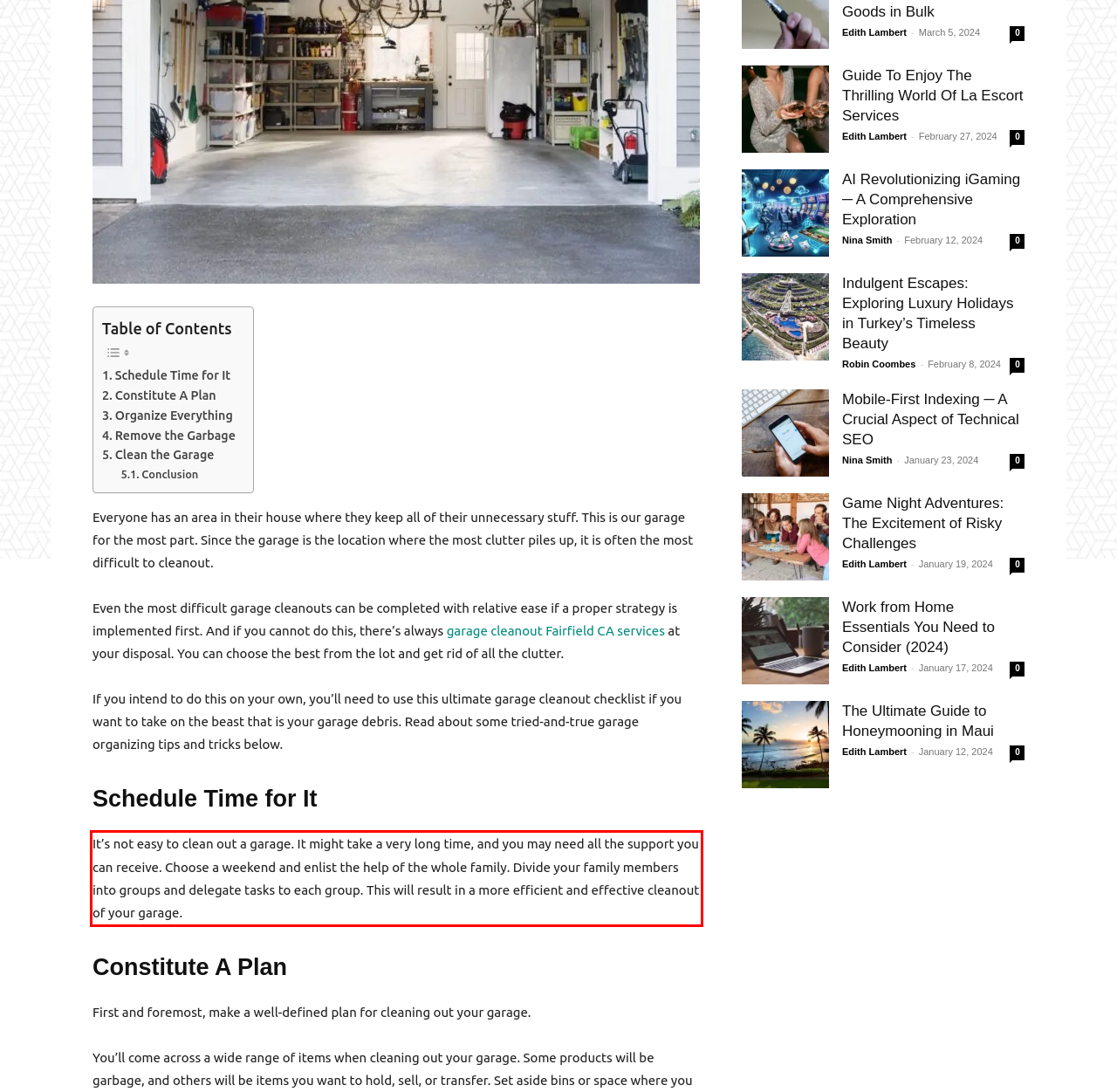In the screenshot of the webpage, find the red bounding box and perform OCR to obtain the text content restricted within this red bounding box.

It’s not easy to clean out a garage. It might take a very long time, and you may need all the support you can receive. Choose a weekend and enlist the help of the whole family. Divide your family members into groups and delegate tasks to each group. This will result in a more efficient and effective cleanout of your garage.